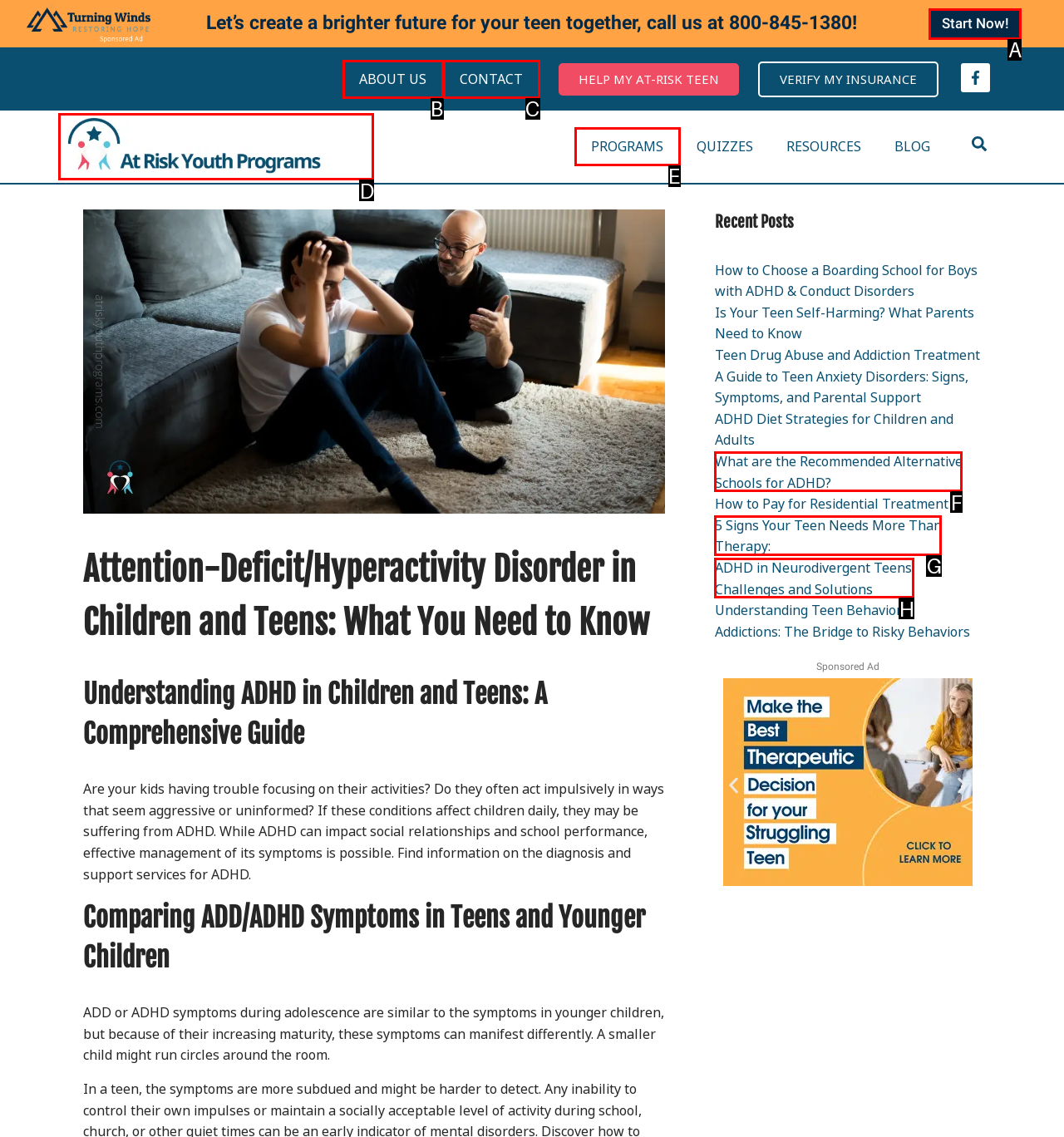From the description: CONTACT, identify the option that best matches and reply with the letter of that option directly.

C